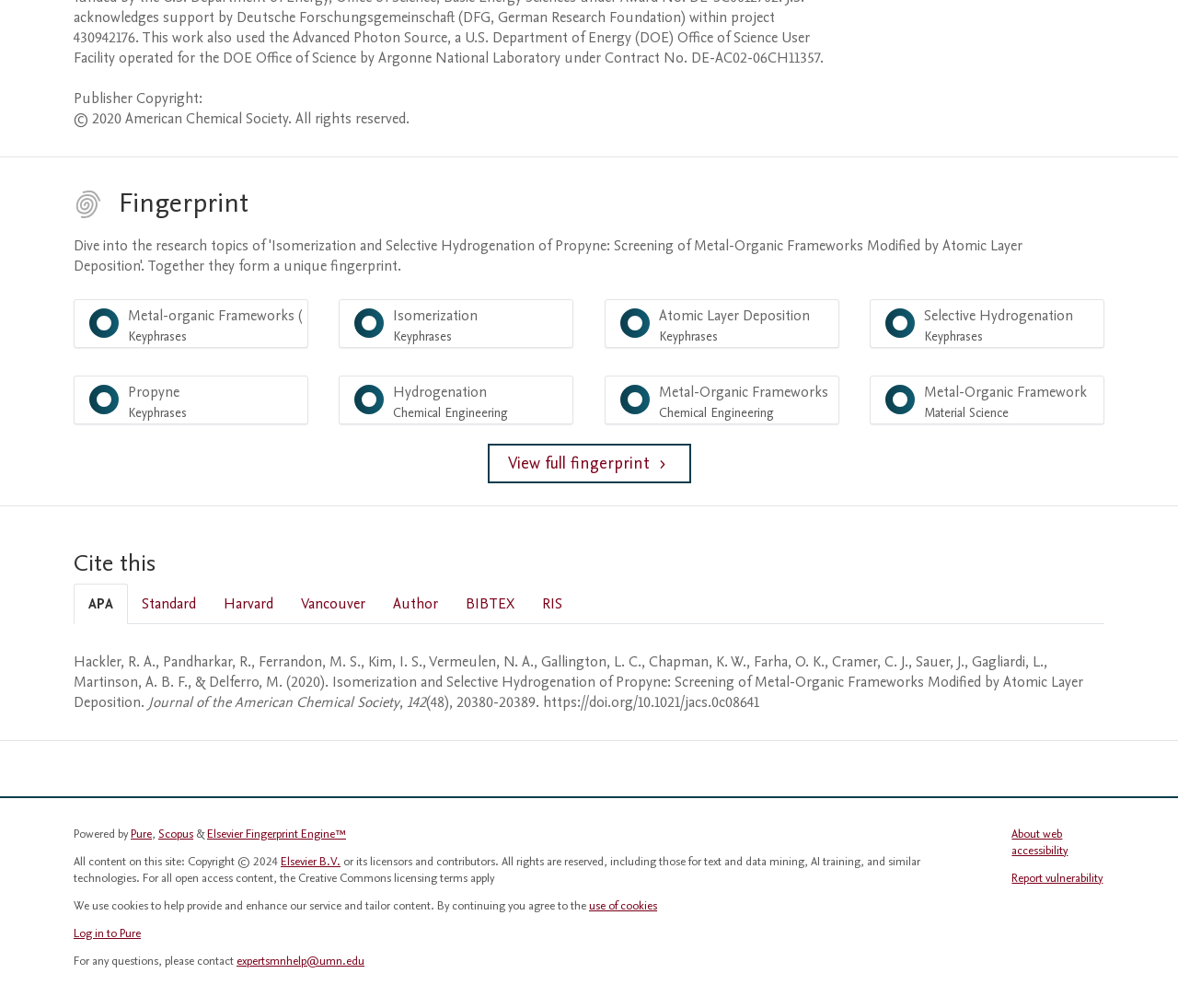Find the bounding box coordinates of the clickable element required to execute the following instruction: "Log in to Pure". Provide the coordinates as four float numbers between 0 and 1, i.e., [left, top, right, bottom].

[0.062, 0.918, 0.12, 0.934]